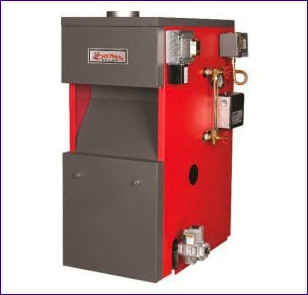Answer the question below with a single word or a brief phrase: 
What is the range of sizes available for the Bermuda 4?

38 to 280 MBH